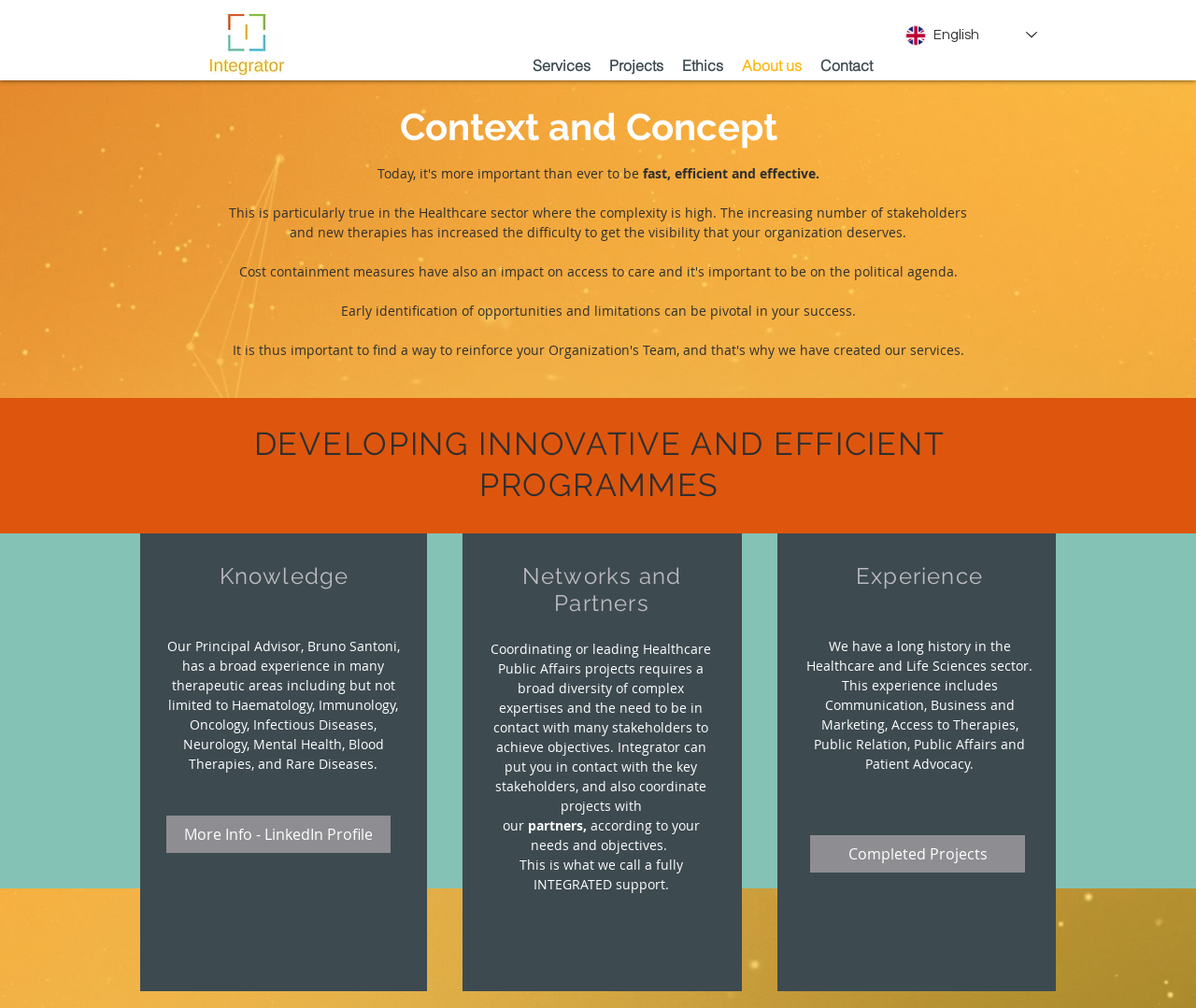With reference to the screenshot, provide a detailed response to the question below:
What is the company's main focus?

Based on the webpage content, particularly the text 'This is particularly true in the Healthcare sector where the complexity is high.', it can be inferred that the company's main focus is on the Healthcare sector.